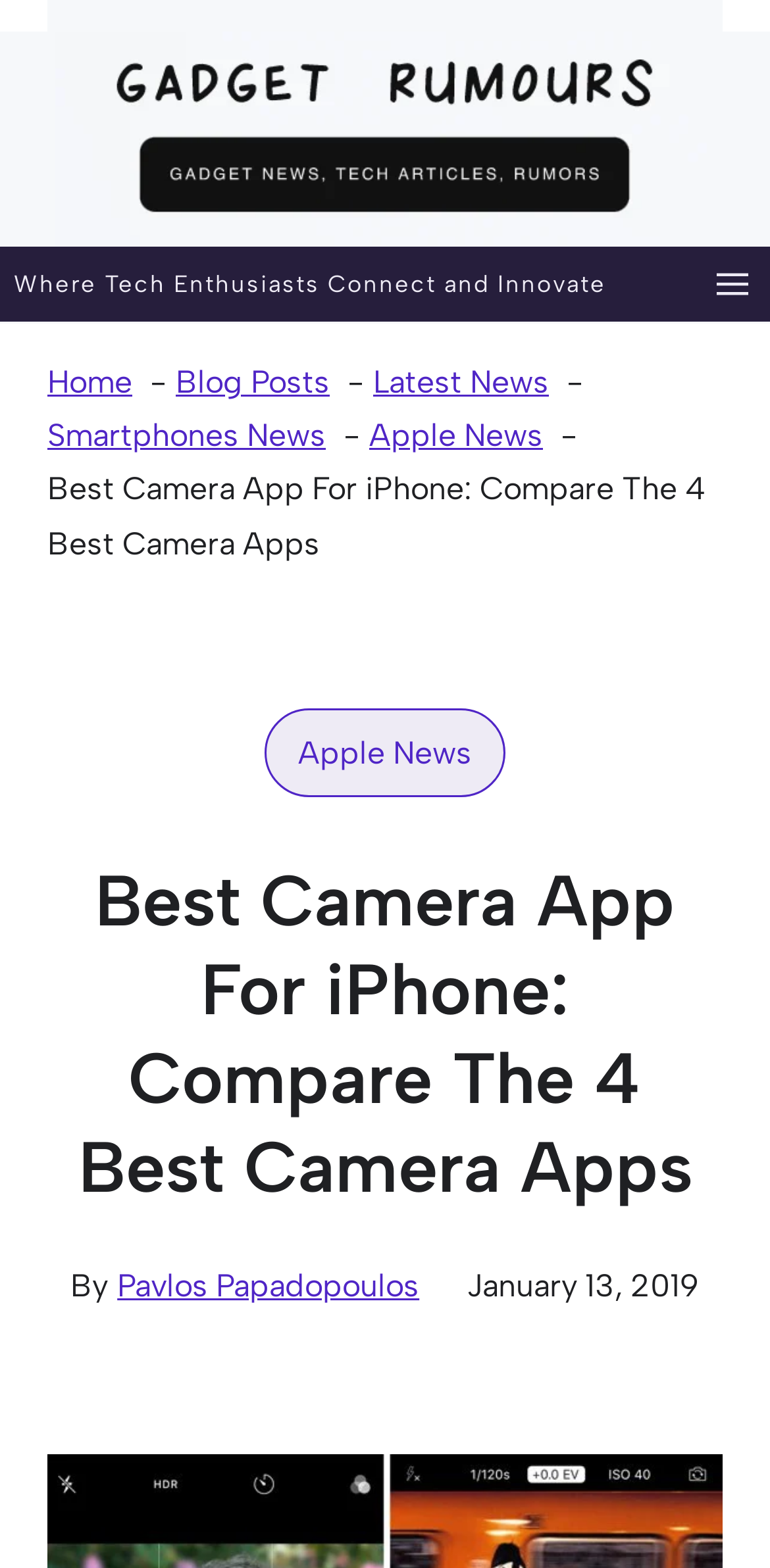Determine the bounding box coordinates of the UI element described below. Use the format (top-left x, top-left y, bottom-right x, bottom-right y) with floating point numbers between 0 and 1: Home

[0.062, 0.232, 0.172, 0.256]